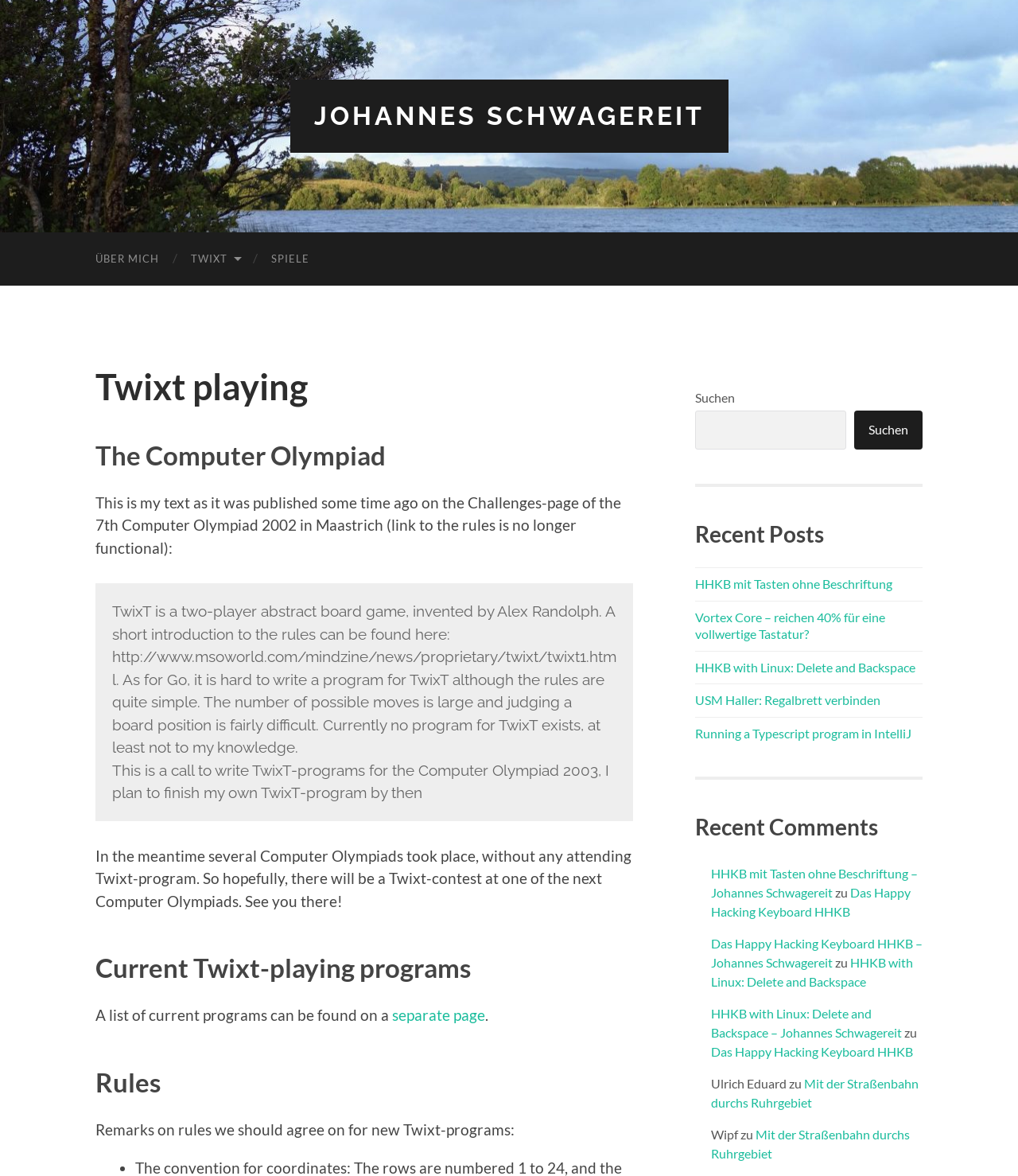Locate the UI element that matches the description Das Happy Hacking Keyboard HHKB in the webpage screenshot. Return the bounding box coordinates in the format (top-left x, top-left y, bottom-right x, bottom-right y), with values ranging from 0 to 1.

[0.698, 0.753, 0.895, 0.782]